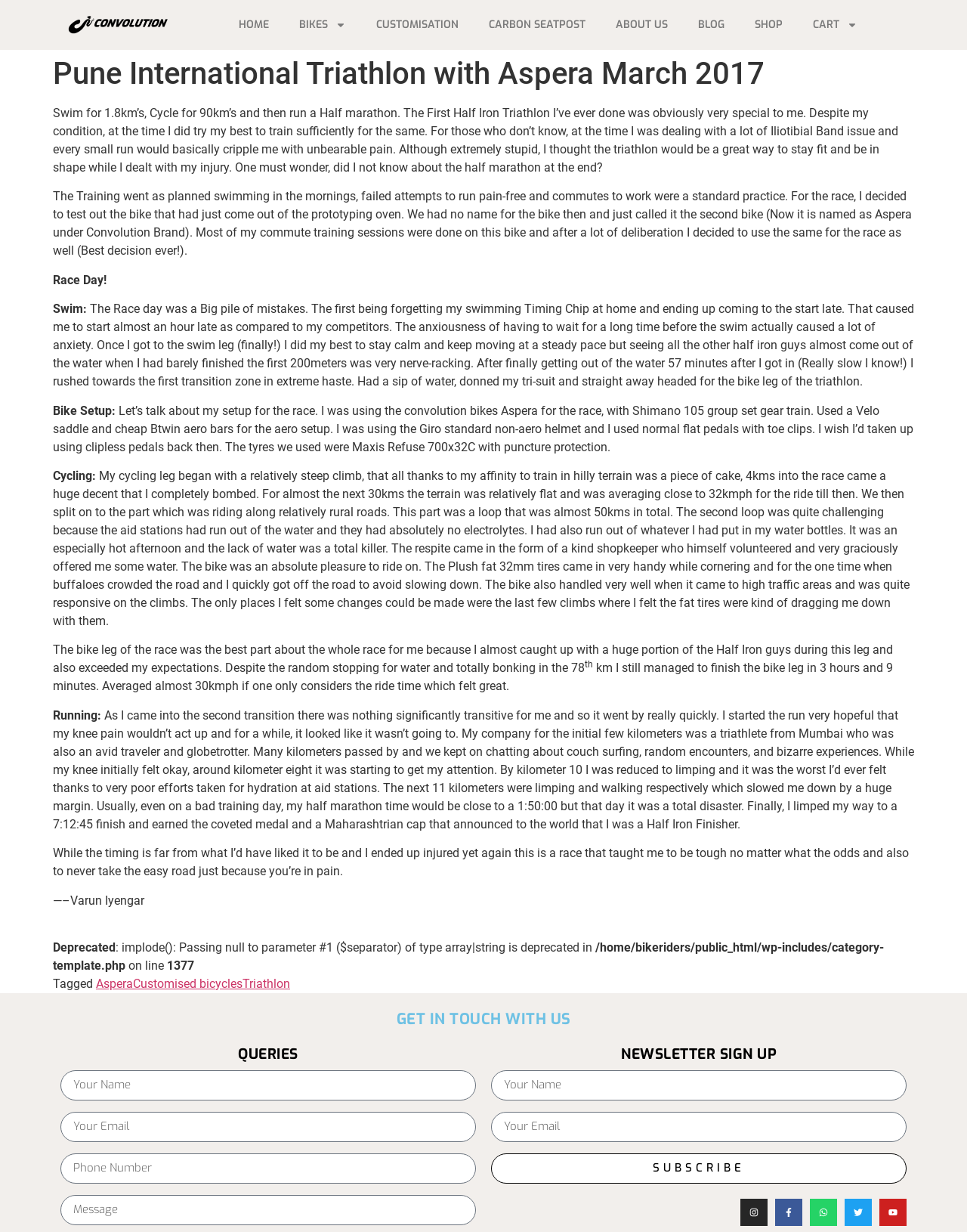Identify the bounding box for the UI element specified in this description: "BIKES". The coordinates must be four float numbers between 0 and 1, formatted as [left, top, right, bottom].

[0.294, 0.006, 0.373, 0.034]